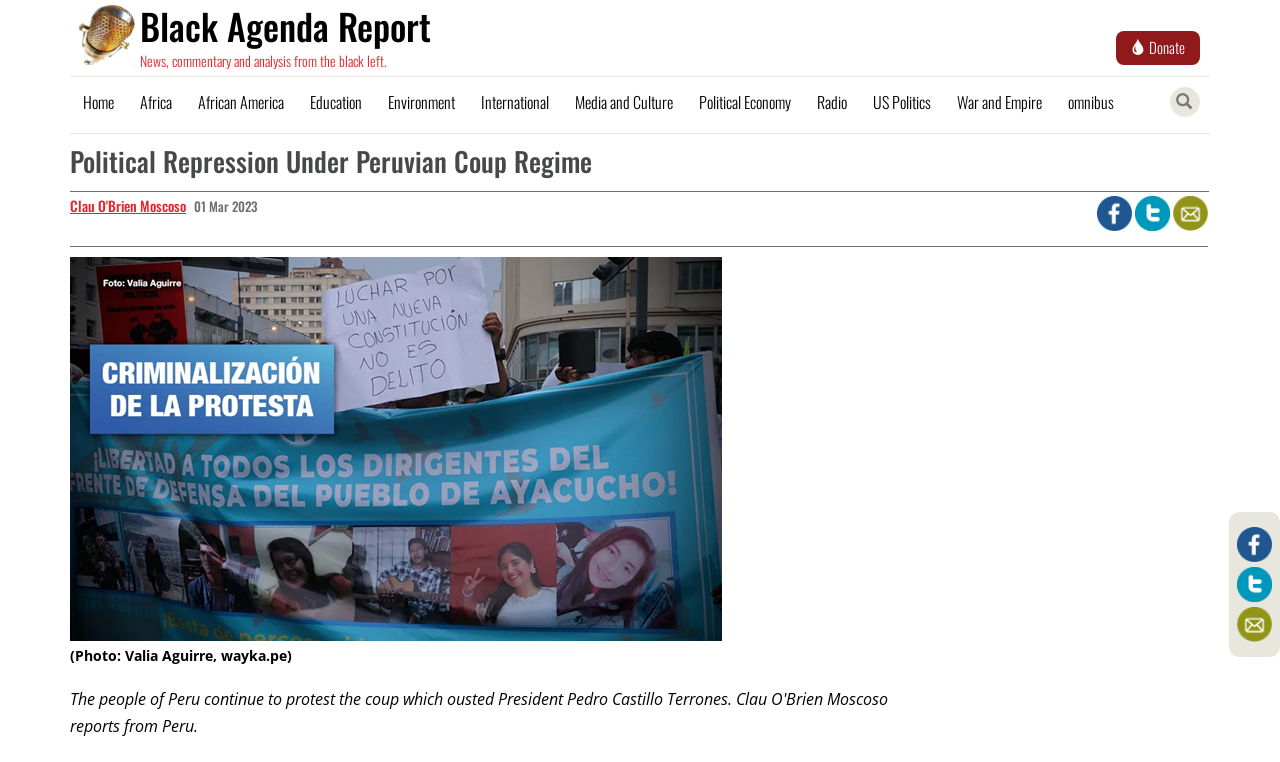Predict the bounding box of the UI element based on this description: "US Politics".

[0.672, 0.102, 0.738, 0.168]